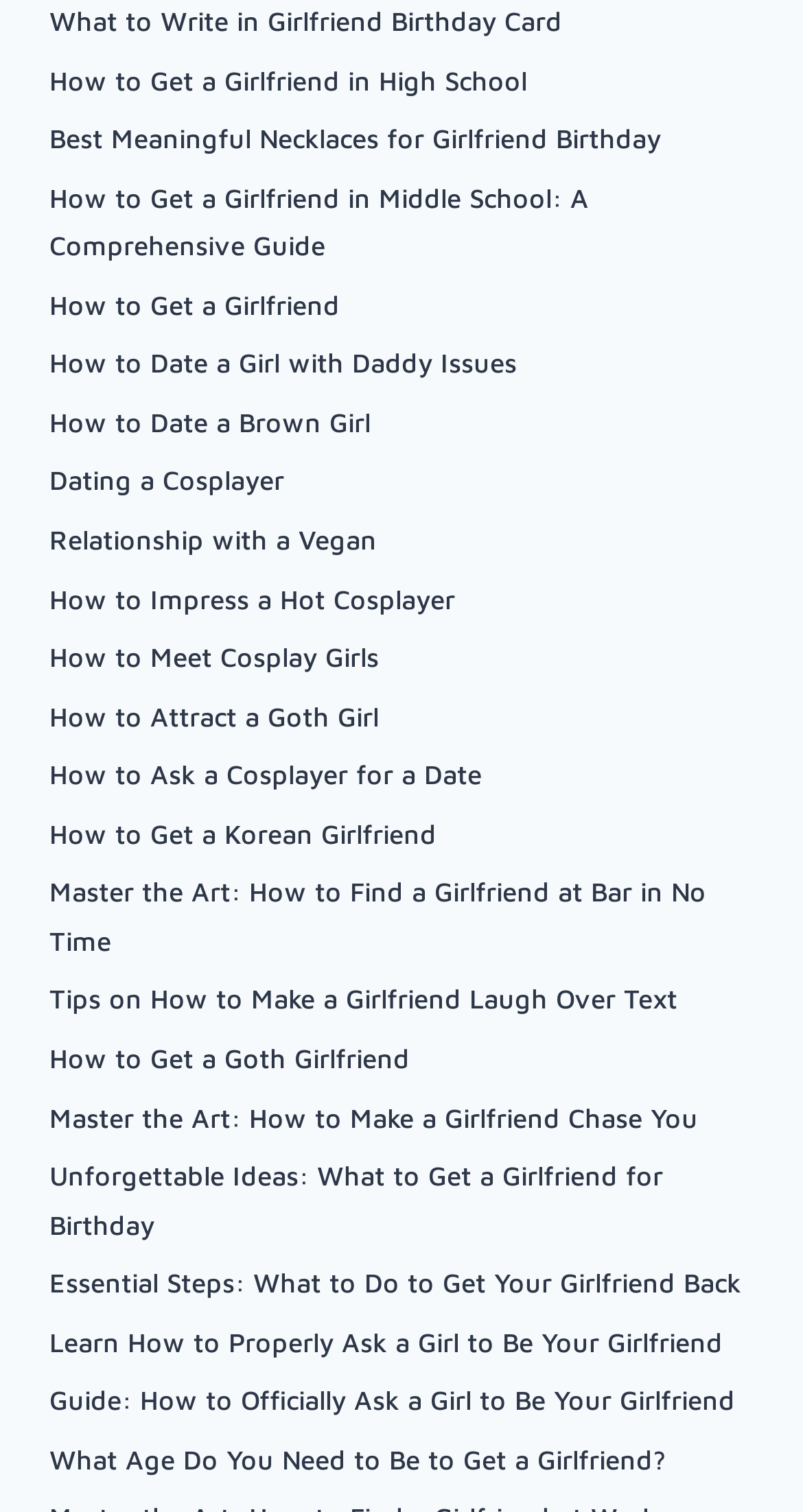Please find the bounding box coordinates for the clickable element needed to perform this instruction: "View Alto Saxophone resources".

None